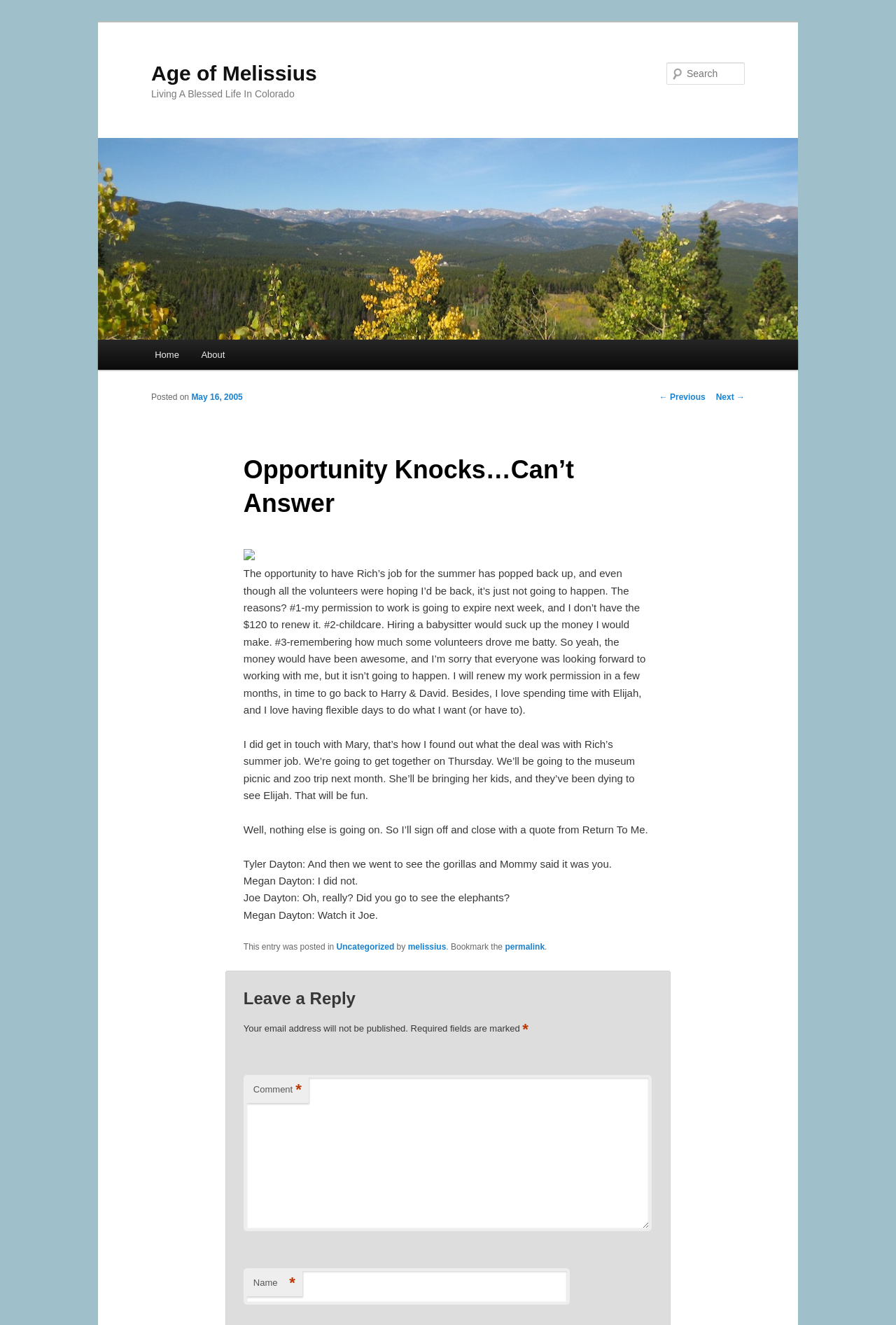Identify the webpage's primary heading and generate its text.

Age of Melissius